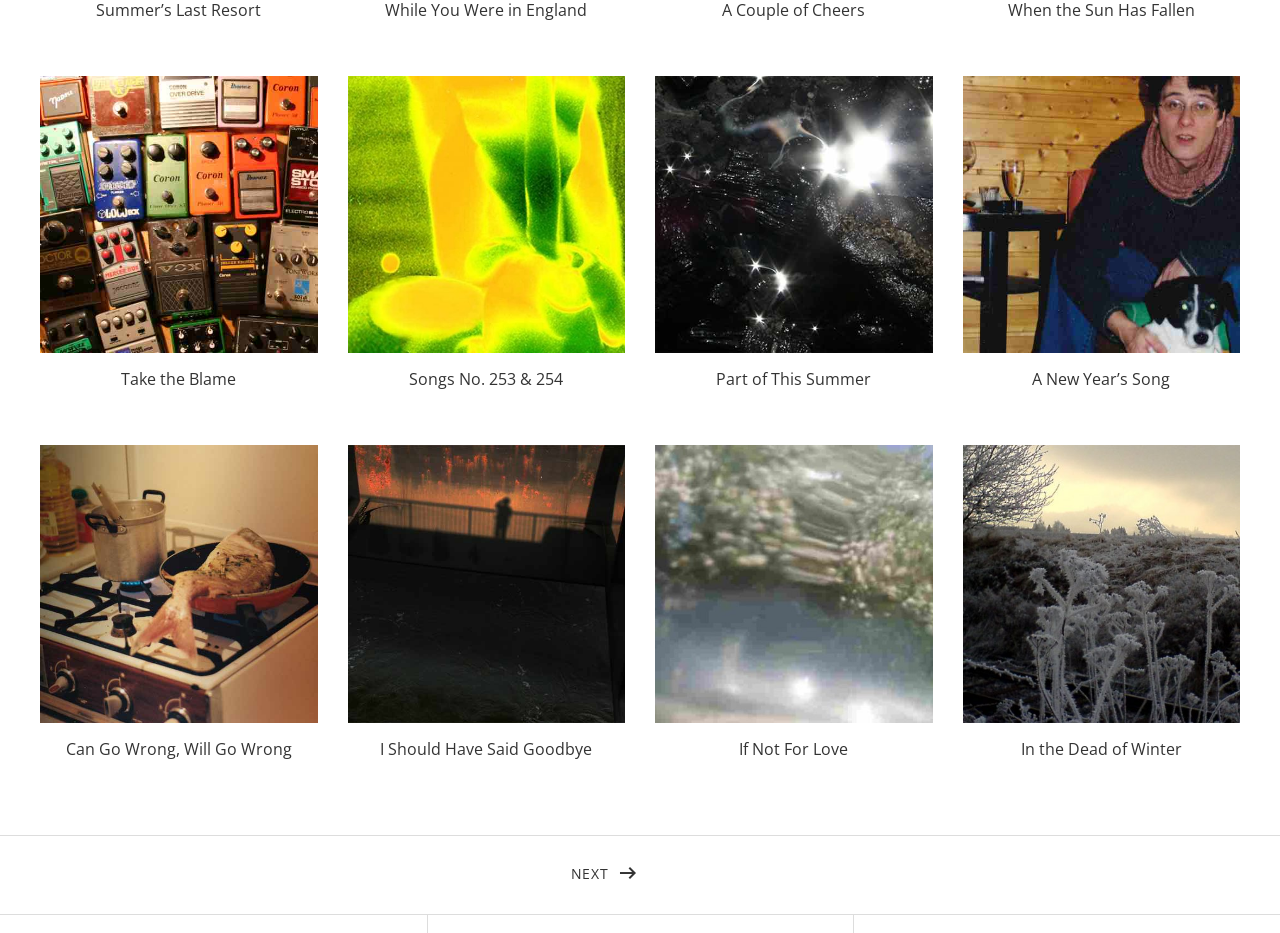Identify the bounding box coordinates for the region to click in order to carry out this instruction: "Click on the link 'I Should Have Said Goodbye' ". Provide the coordinates using four float numbers between 0 and 1, formatted as [left, top, right, bottom].

[0.297, 0.79, 0.463, 0.814]